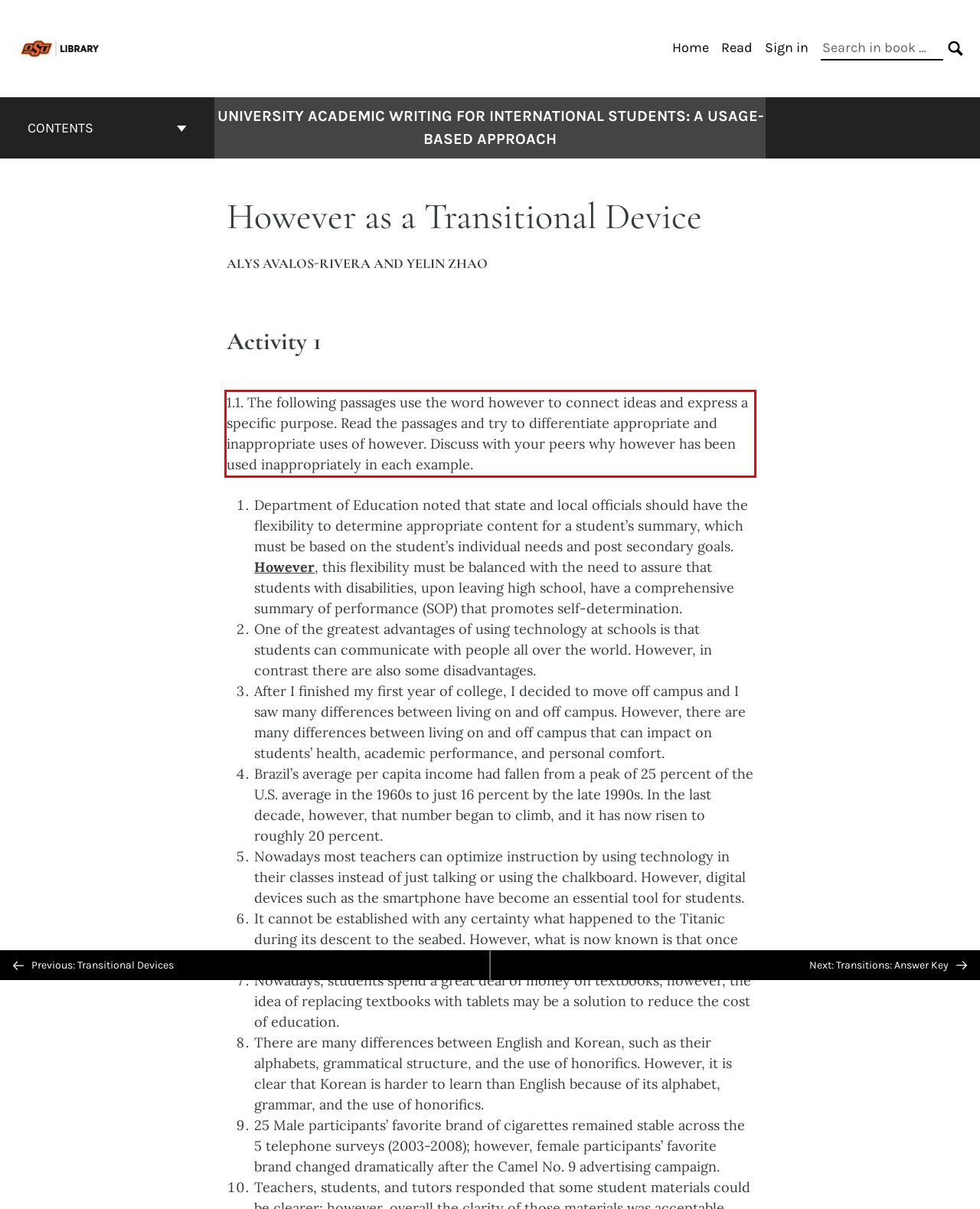Examine the screenshot of the webpage, locate the red bounding box, and perform OCR to extract the text contained within it.

1.1. The following passages use the word however to connect ideas and express a specific purpose. Read the passages and try to differentiate appropriate and inappropriate uses of however. Discuss with your peers why however has been used inappropriately in each example.